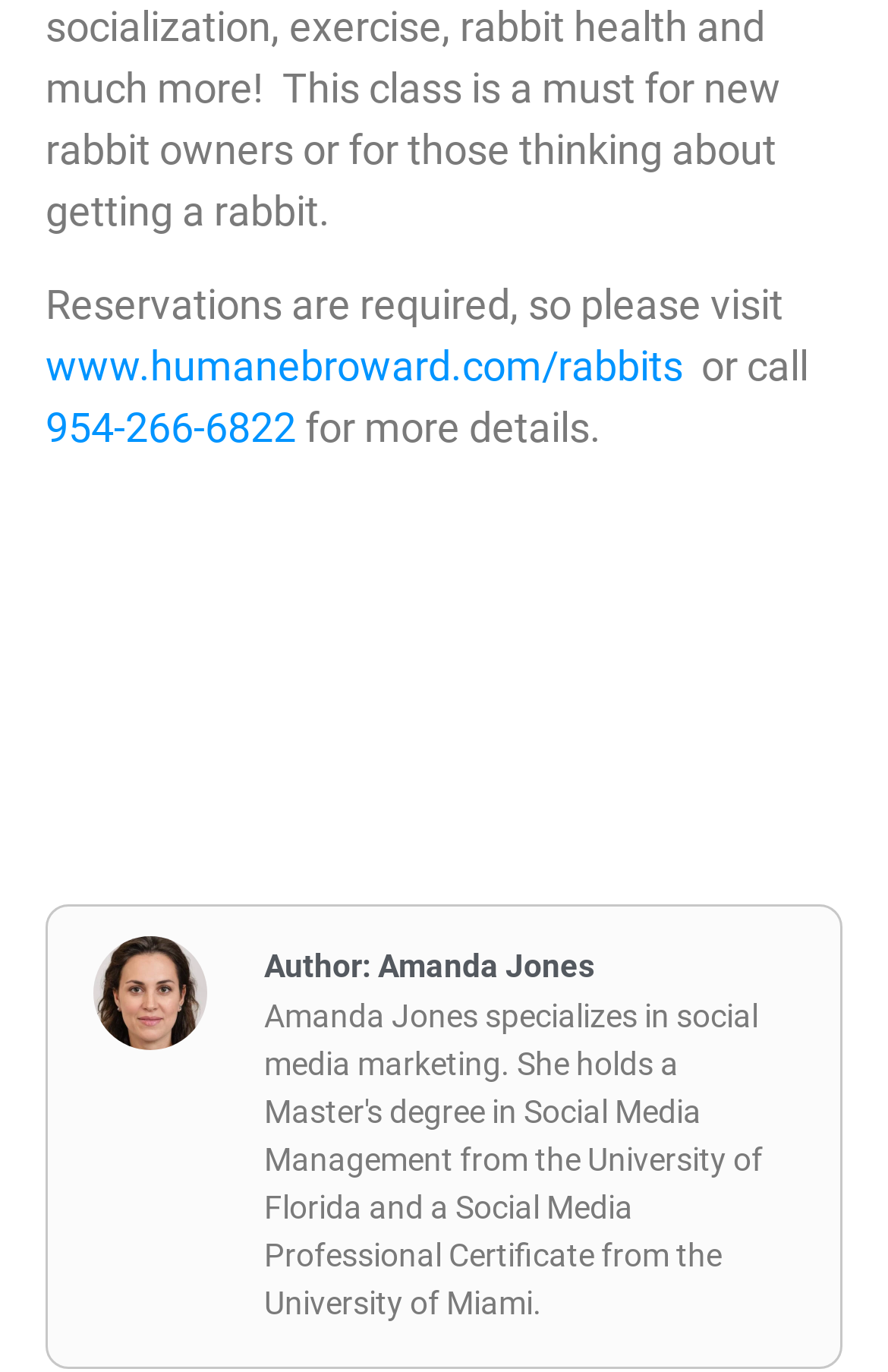What is the format of the author's picture?
Answer the question with just one word or phrase using the image.

Image